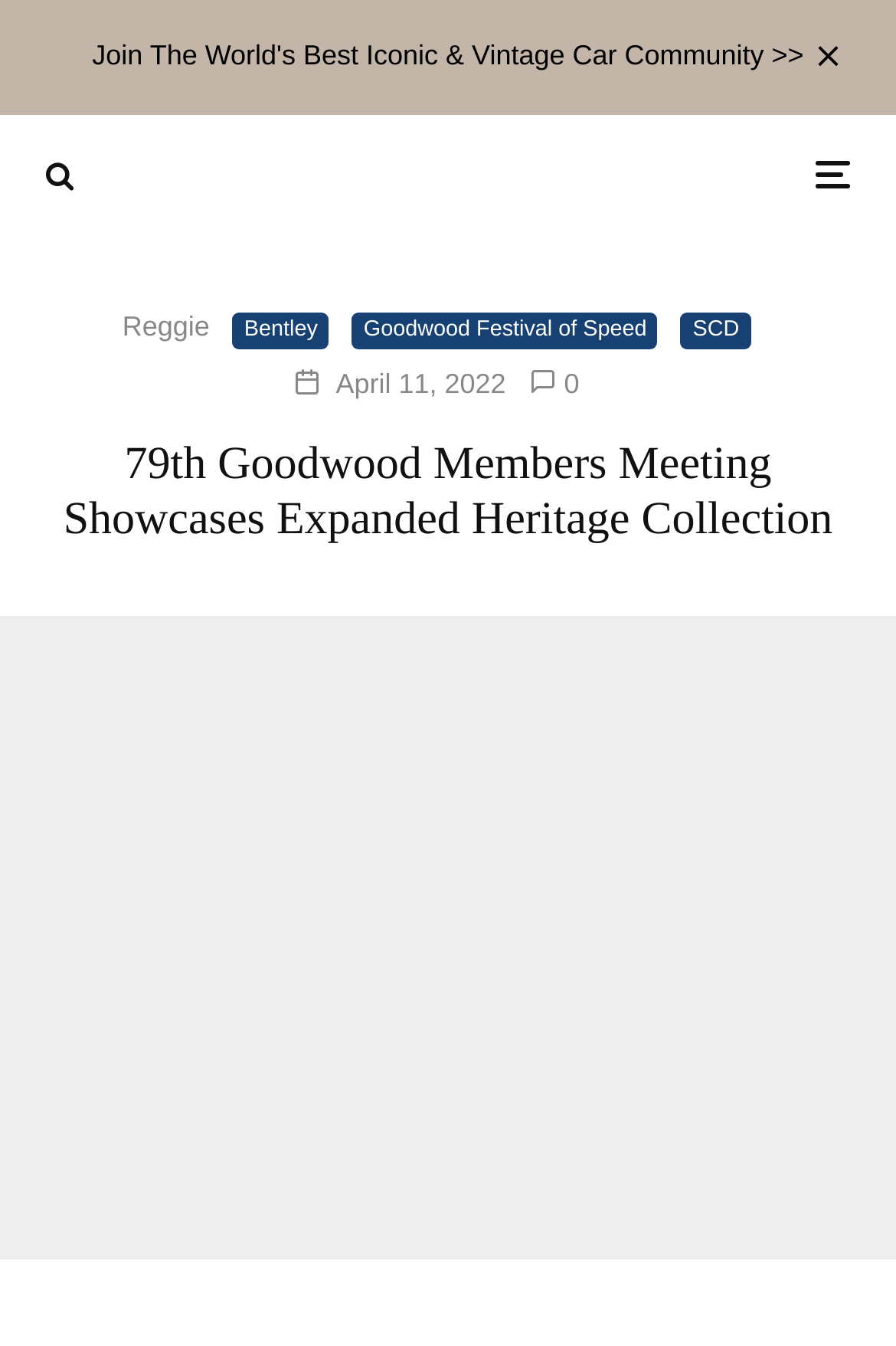What is the name of the festival?
Your answer should be a single word or phrase derived from the screenshot.

Goodwood Festival of Speed